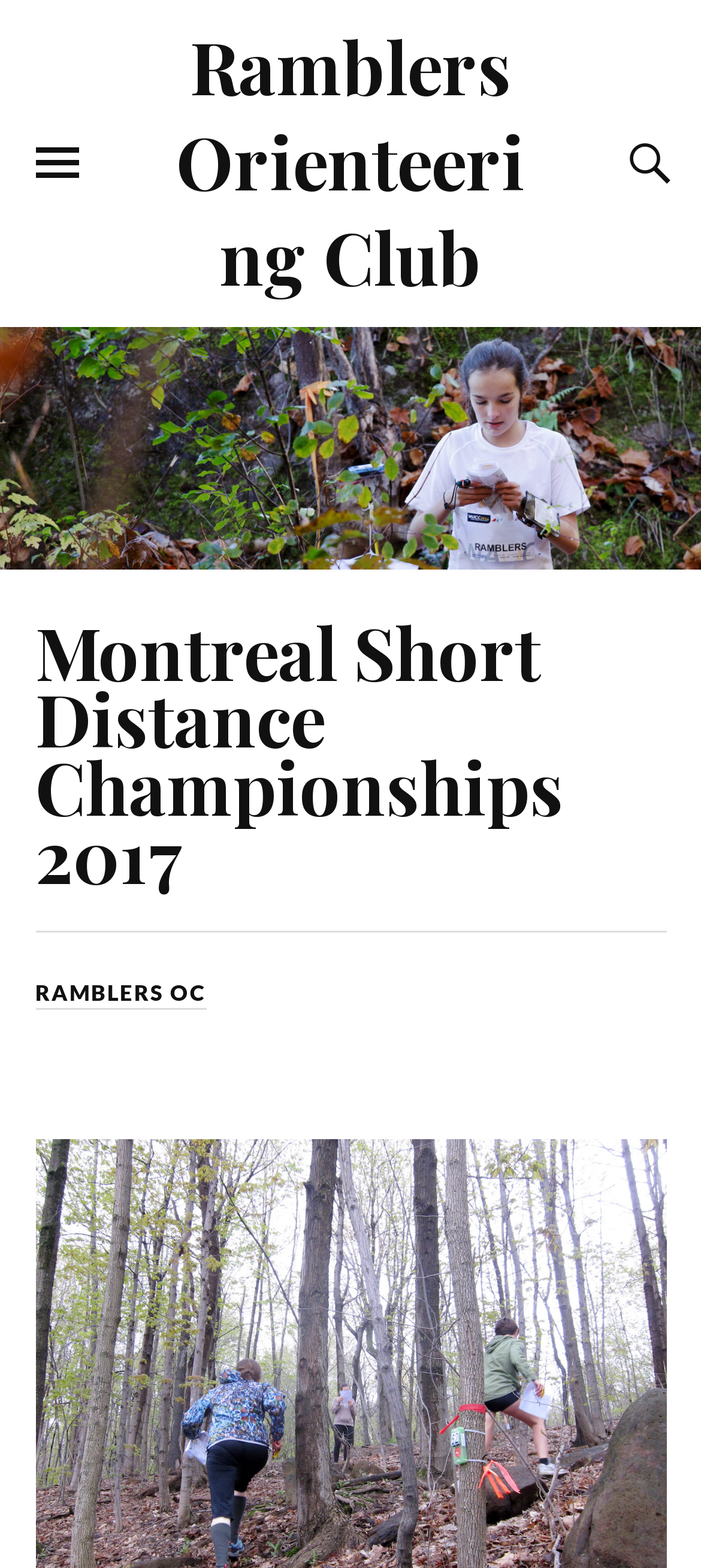What is the width of the button 'TOGGLE THE MOBILE MENU'?
Based on the image content, provide your answer in one word or a short phrase.

0.062